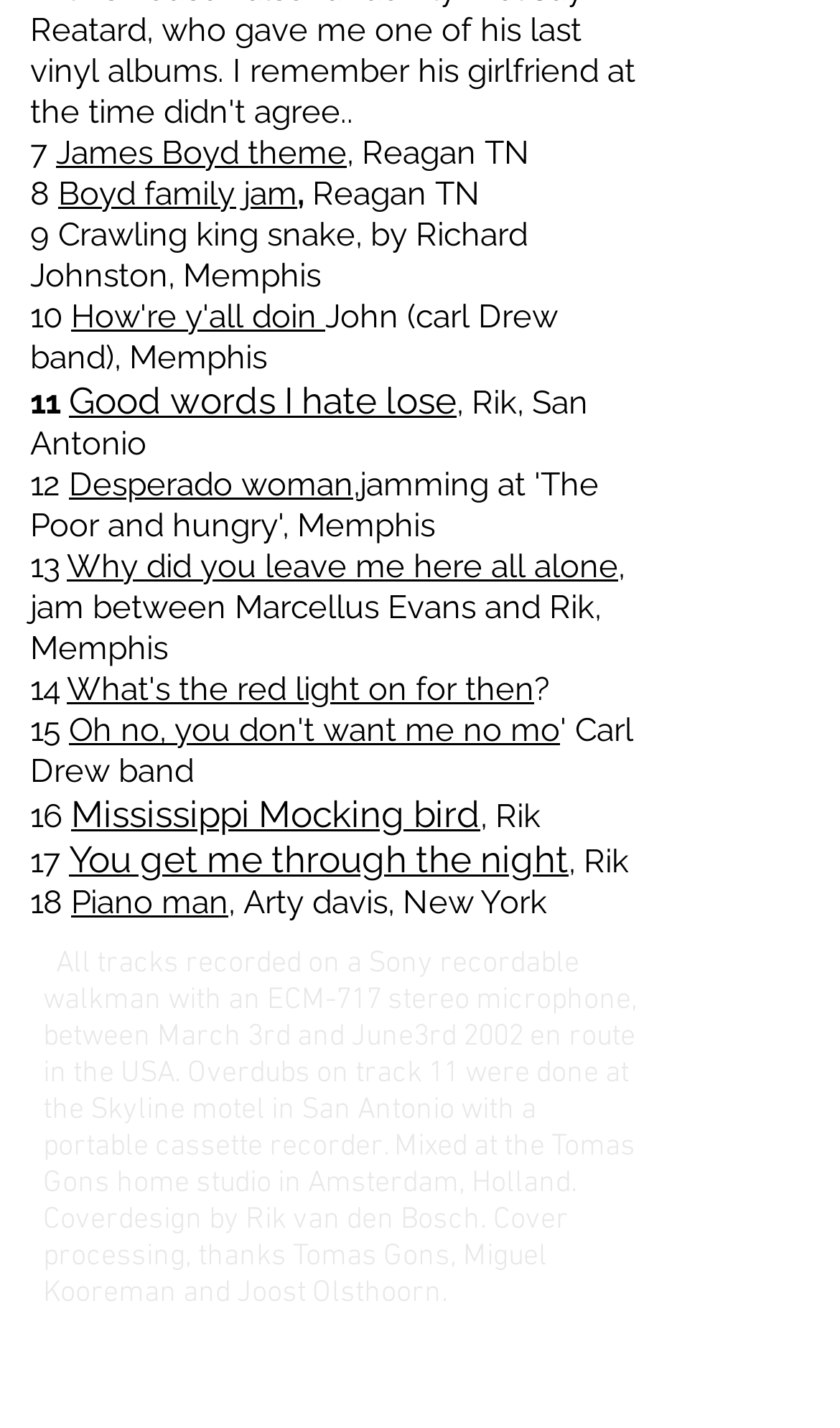Can you find the bounding box coordinates for the element to click on to achieve the instruction: "Click on Boyd family jam"?

[0.069, 0.122, 0.354, 0.149]